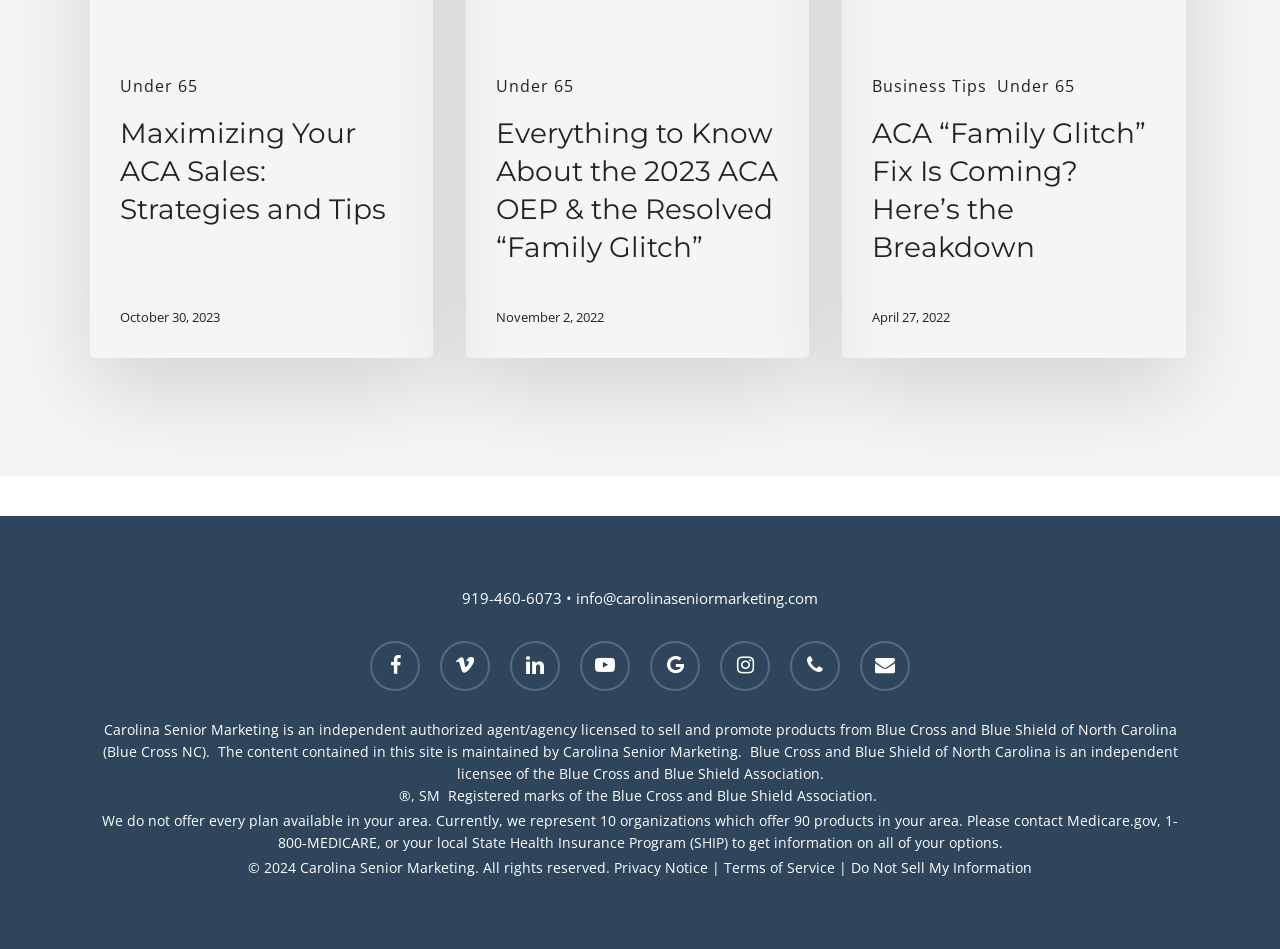What is the copyright year of the website?
Carefully examine the image and provide a detailed answer to the question.

I found the copyright year by looking at the StaticText element at the bottom of the page, which says '© 2024 Carolina Senior Marketing. All rights reserved'.